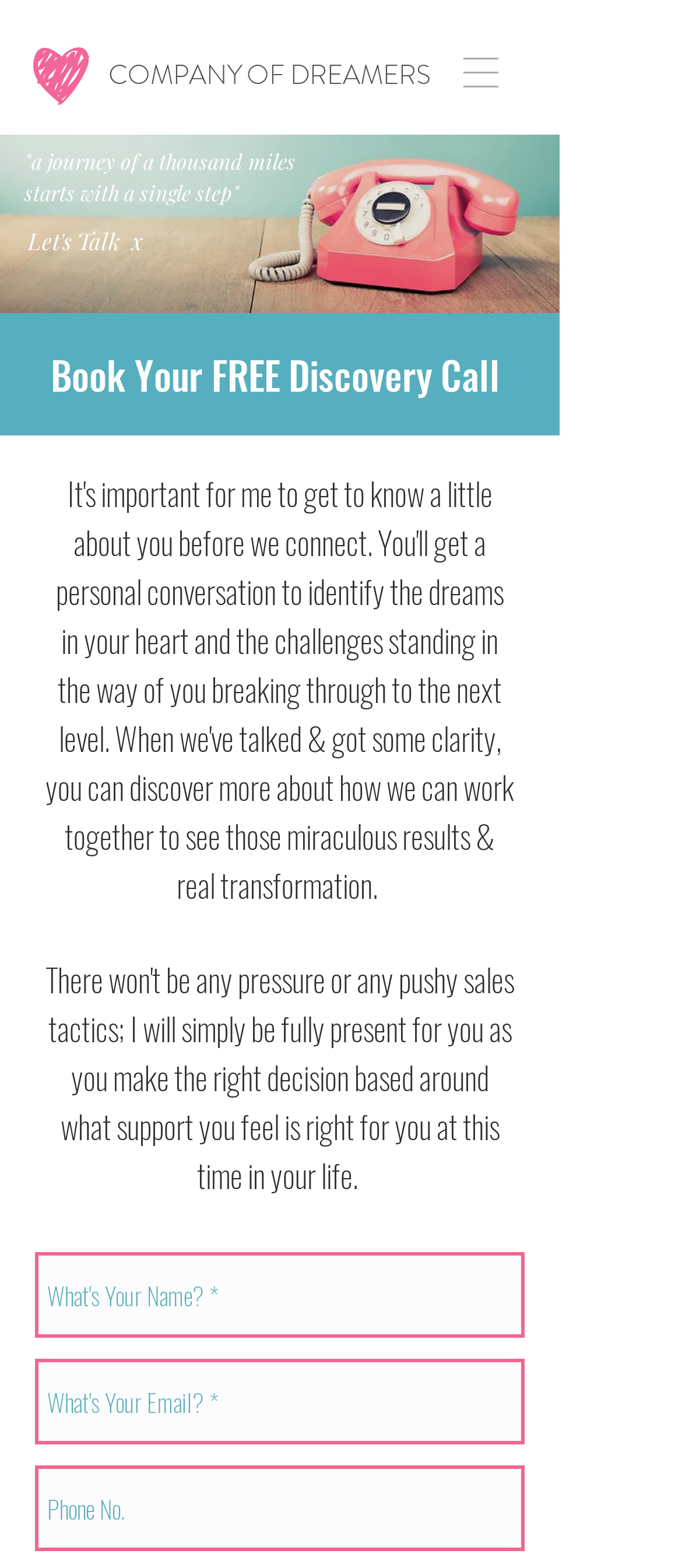Determine the bounding box coordinates of the UI element that matches the following description: "COMPANY OF DREAMERS". The coordinates should be four float numbers between 0 and 1 in the format [left, top, right, bottom].

[0.159, 0.027, 0.631, 0.071]